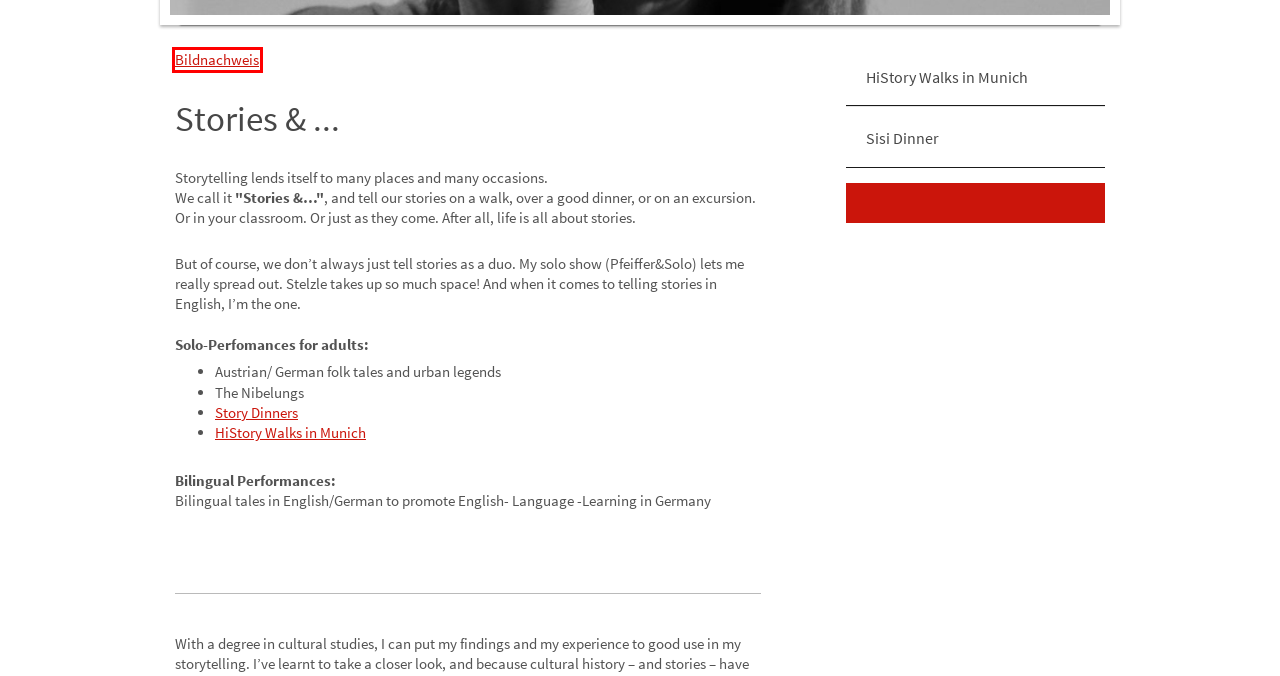You have a screenshot showing a webpage with a red bounding box around a UI element. Choose the webpage description that best matches the new page after clicking the highlighted element. Here are the options:
A. Pfeiffer&Stelzle - Datenschutzerklärung
B. Pfeiffer&Stelzle - Bildnachweis
C. Pfeiffer&Stelzle - Impressum
D. Pfeiffer&Stelzle - Programme
E. Pfeiffer&Stelzle - Kontakt
F. Pfeiffer&Stelzle - Beispiele
G. Pfeiffer&Stelzle - Sisi Dinner
H. Pfeiffer&Stelzle - HiStory Walks in Munich

B